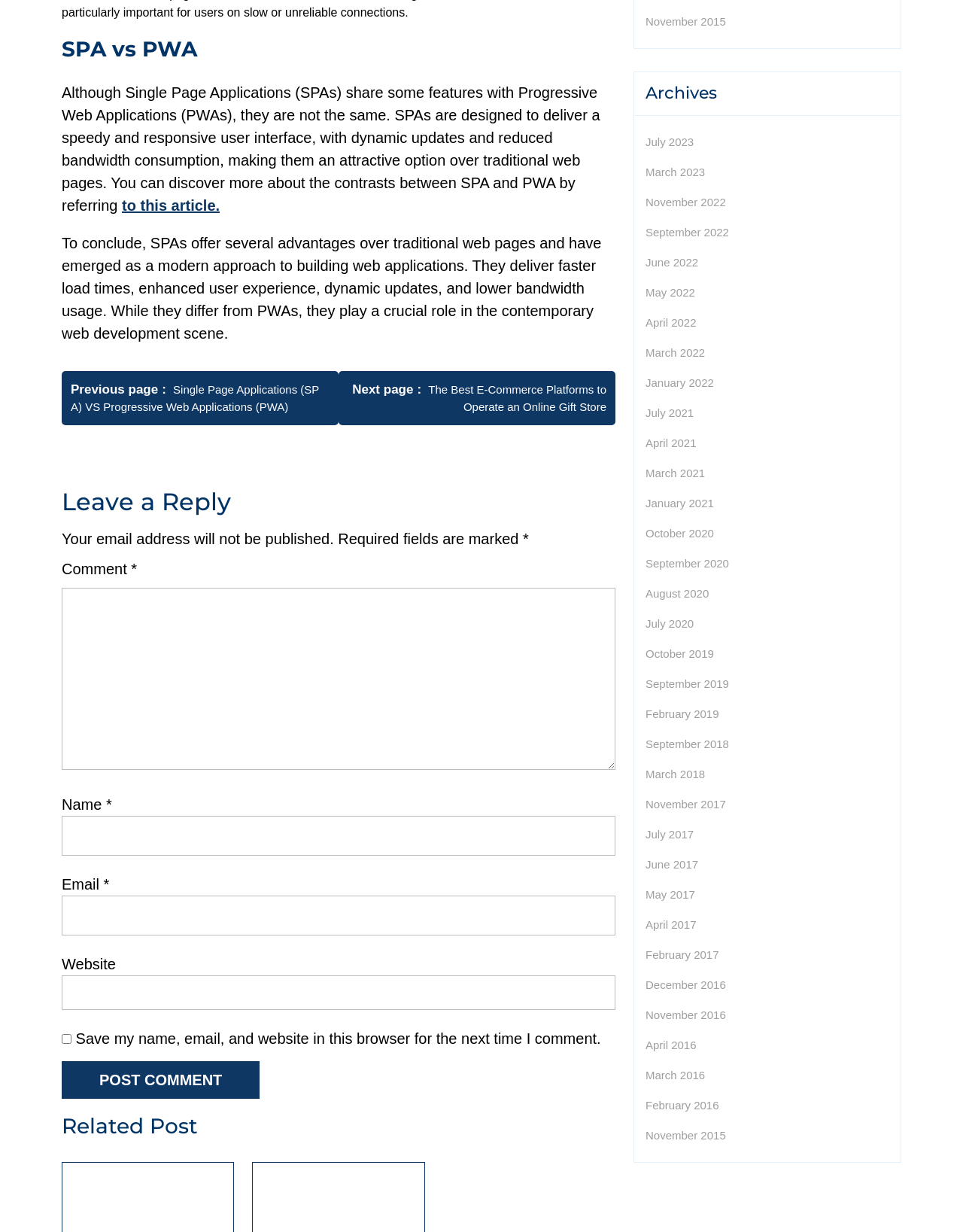Analyze the image and answer the question with as much detail as possible: 
What is the purpose of the 'Leave a Reply' section?

The 'Leave a Reply' section is located at the bottom of the webpage and contains several text fields and a button labeled 'Post Comment'. This suggests that the purpose of this section is to allow users to comment on the article.